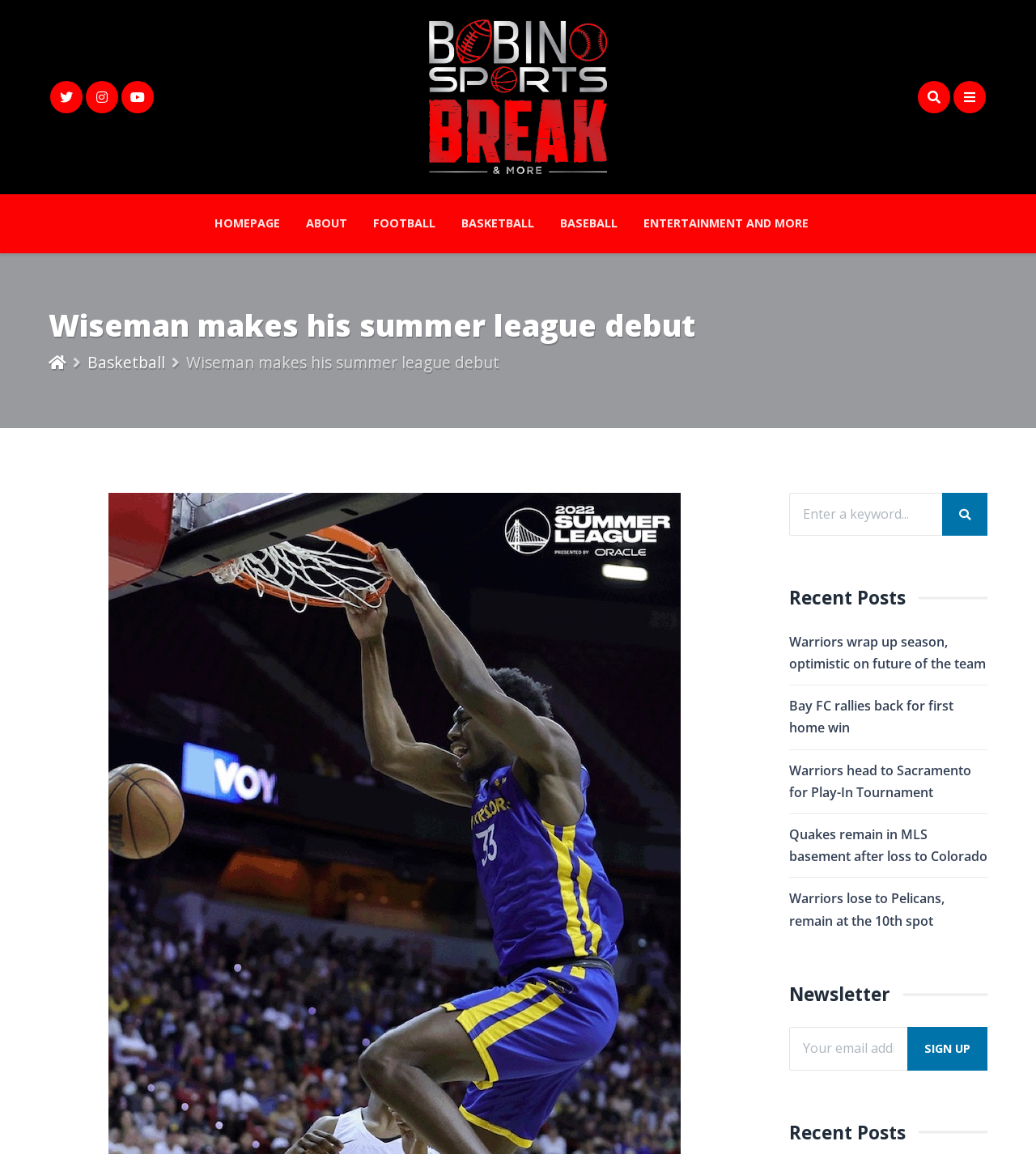What is the category of the article?
Please look at the screenshot and answer using one word or phrase.

Basketball